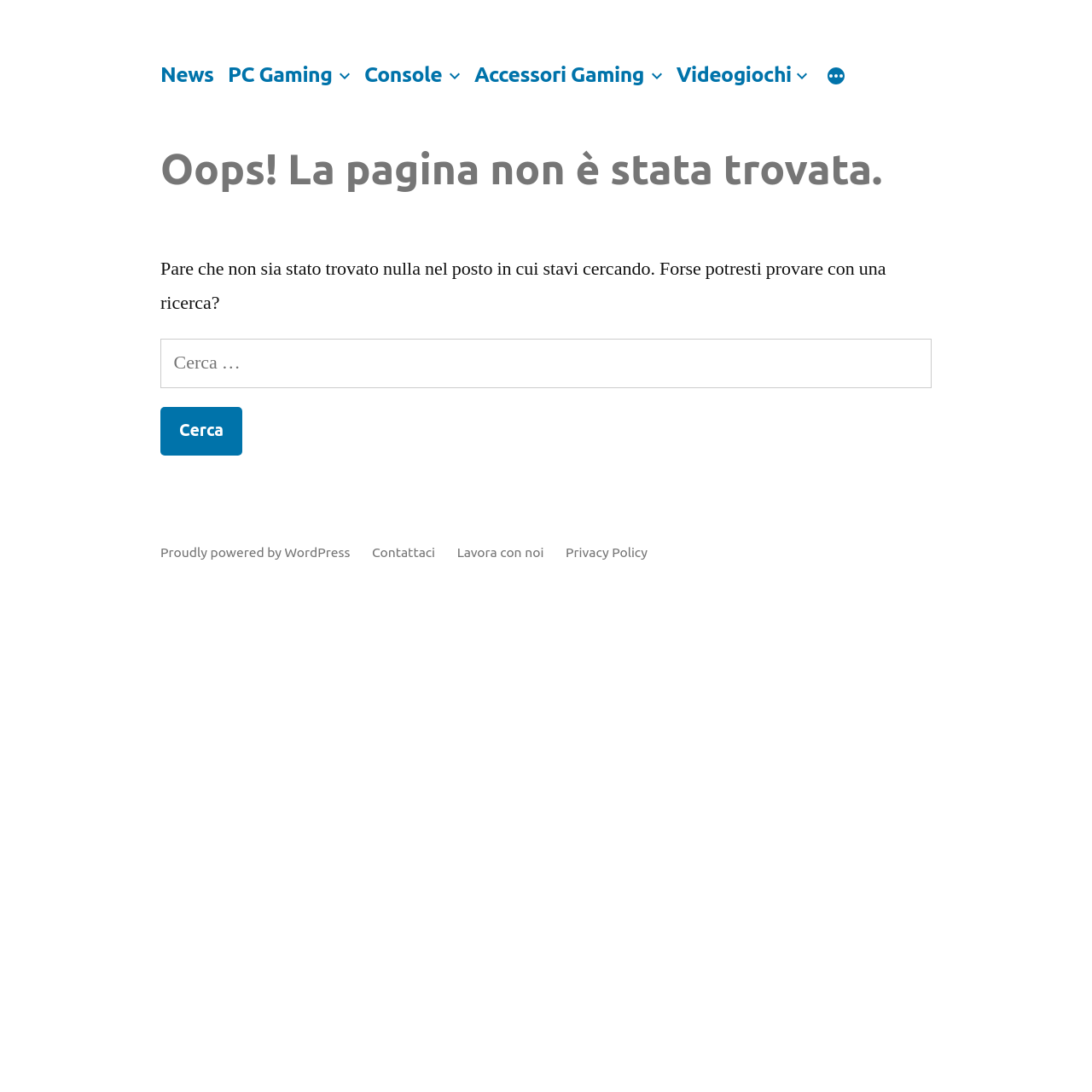Please determine the bounding box coordinates for the element that should be clicked to follow these instructions: "Check the footer menu".

[0.341, 0.498, 0.61, 0.512]